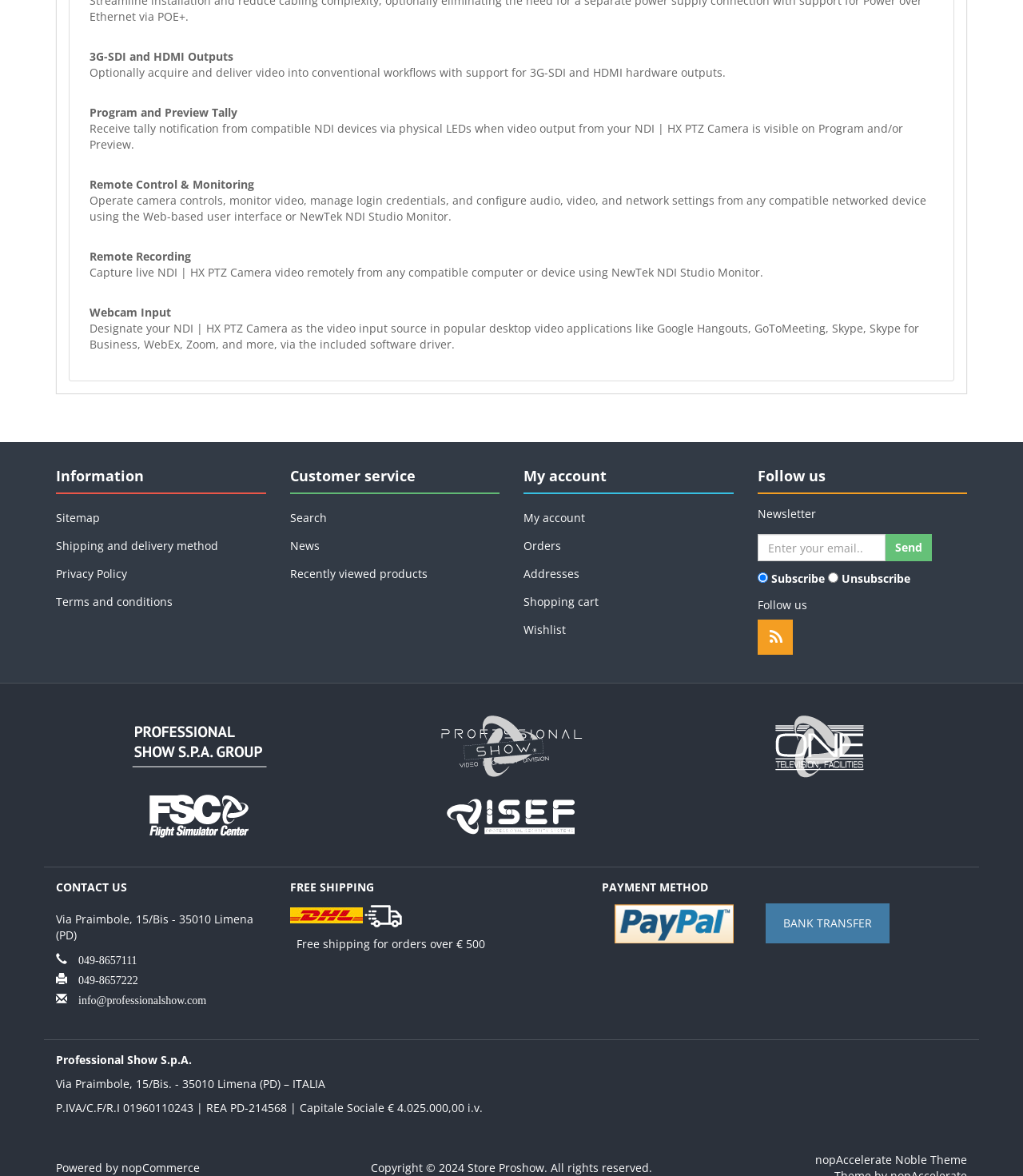Can you provide the bounding box coordinates for the element that should be clicked to implement the instruction: "Search for something"?

[0.283, 0.431, 0.488, 0.451]